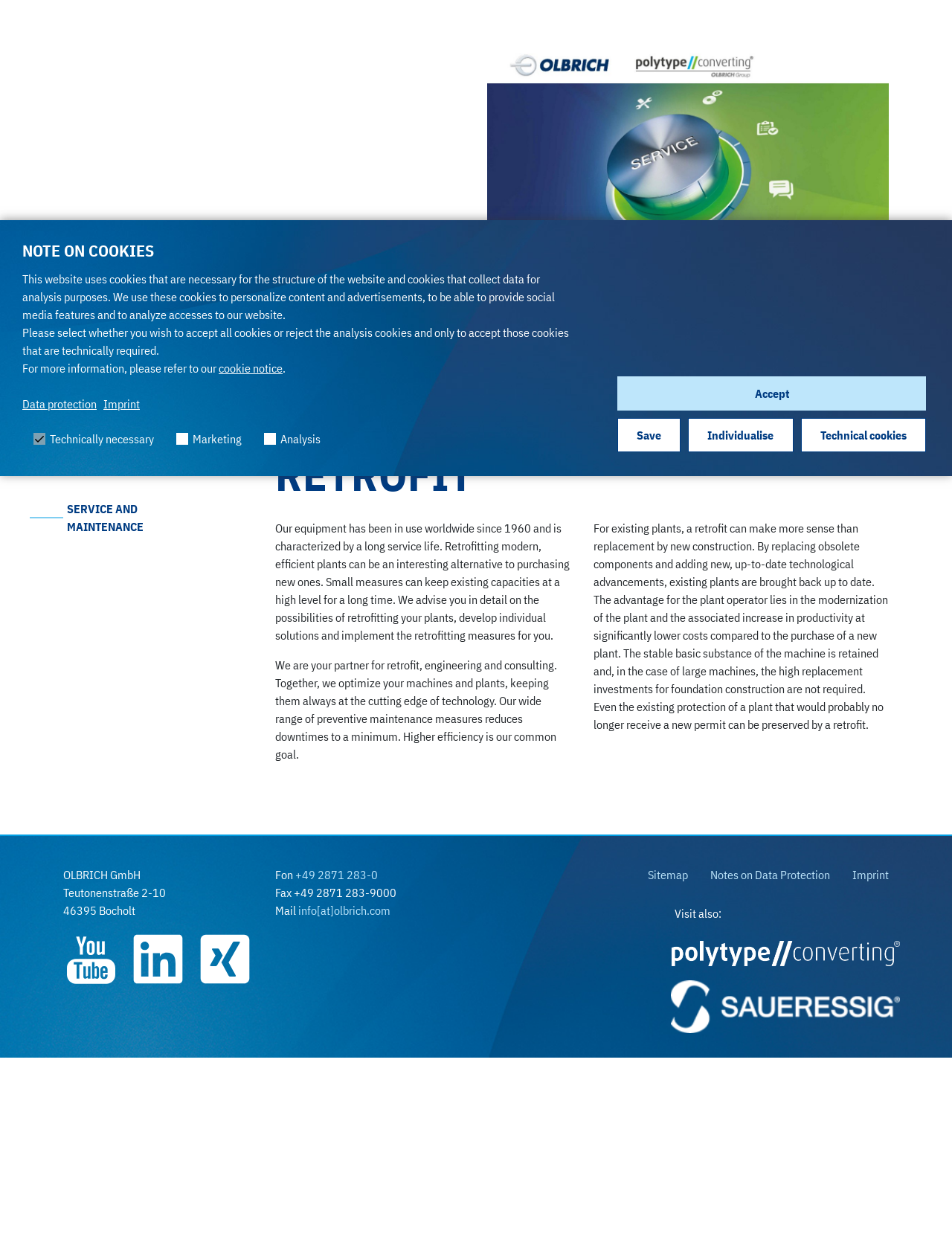Please predict the bounding box coordinates (top-left x, top-left y, bottom-right x, bottom-right y) for the UI element in the screenshot that fits the description: Notes on Data Protection

[0.746, 0.692, 0.872, 0.703]